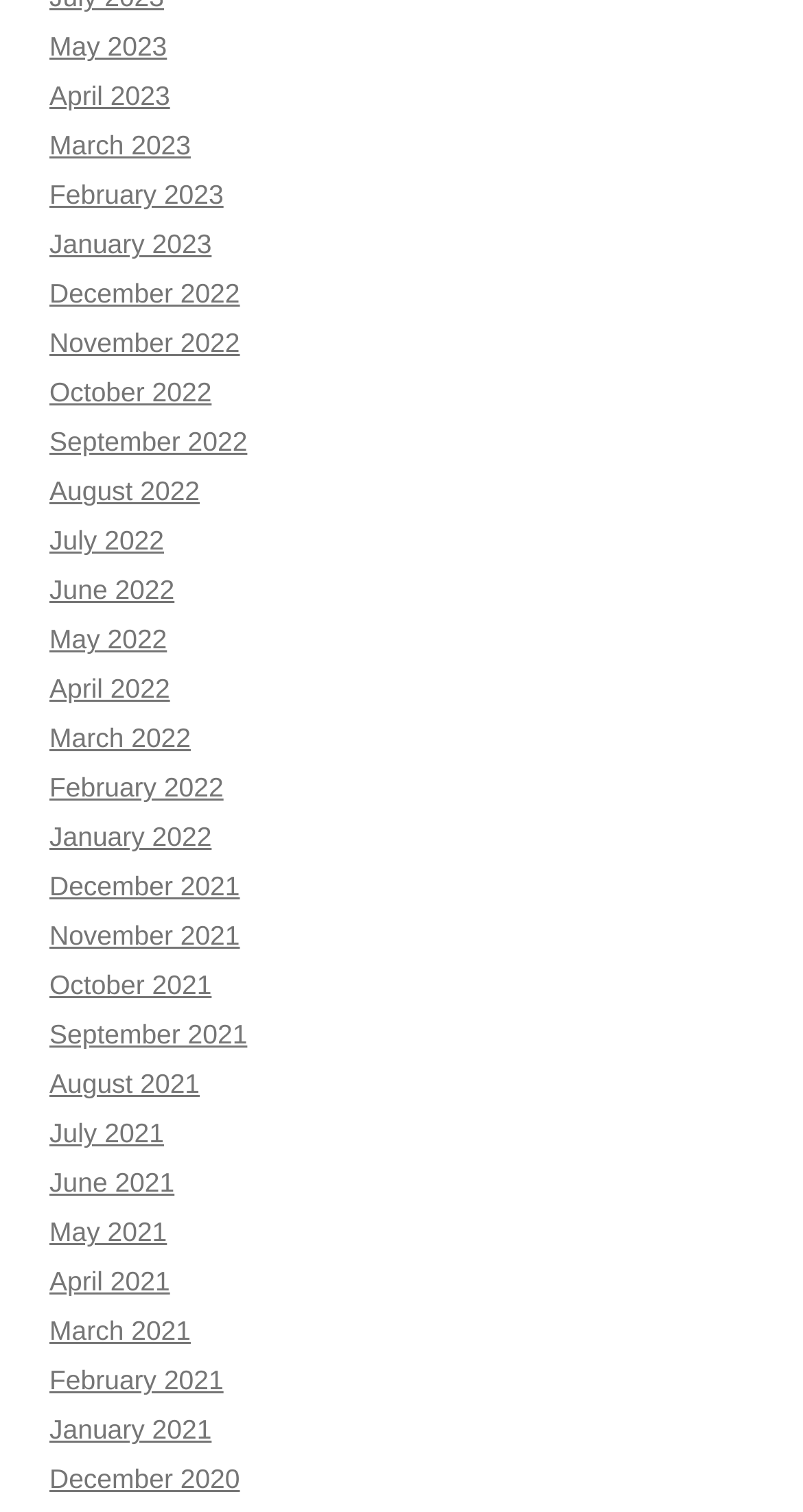Are the months listed in alphabetical order?
Utilize the information in the image to give a detailed answer to the question.

I examined the list of links and saw that the months are not listed in alphabetical order. Instead, they are listed in chronological order, with the most recent month first.